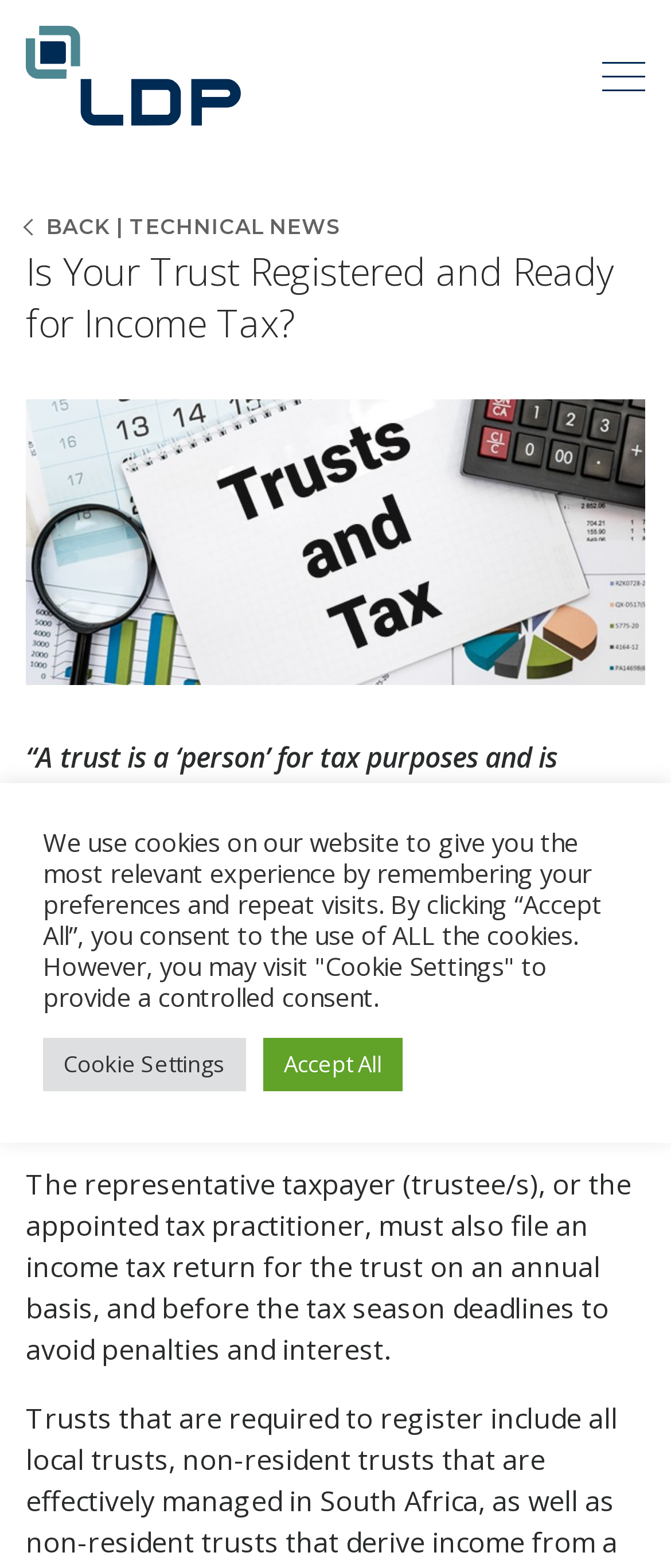What is the purpose of a trust in terms of tax purposes?
Refer to the image and provide a one-word or short phrase answer.

Taxpayer in its own right